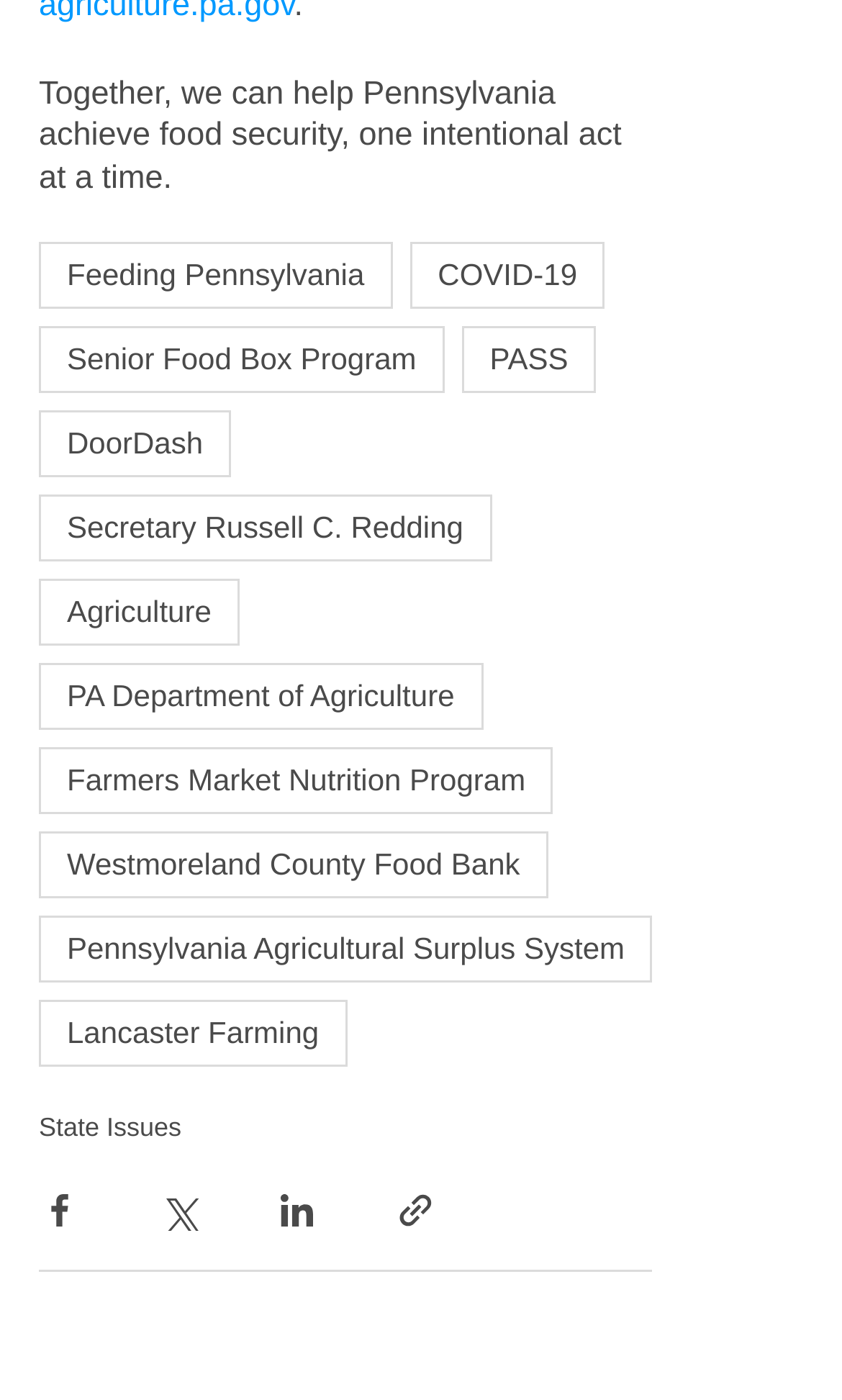Please predict the bounding box coordinates of the element's region where a click is necessary to complete the following instruction: "type a word to search". The coordinates should be represented by four float numbers between 0 and 1, i.e., [left, top, right, bottom].

None